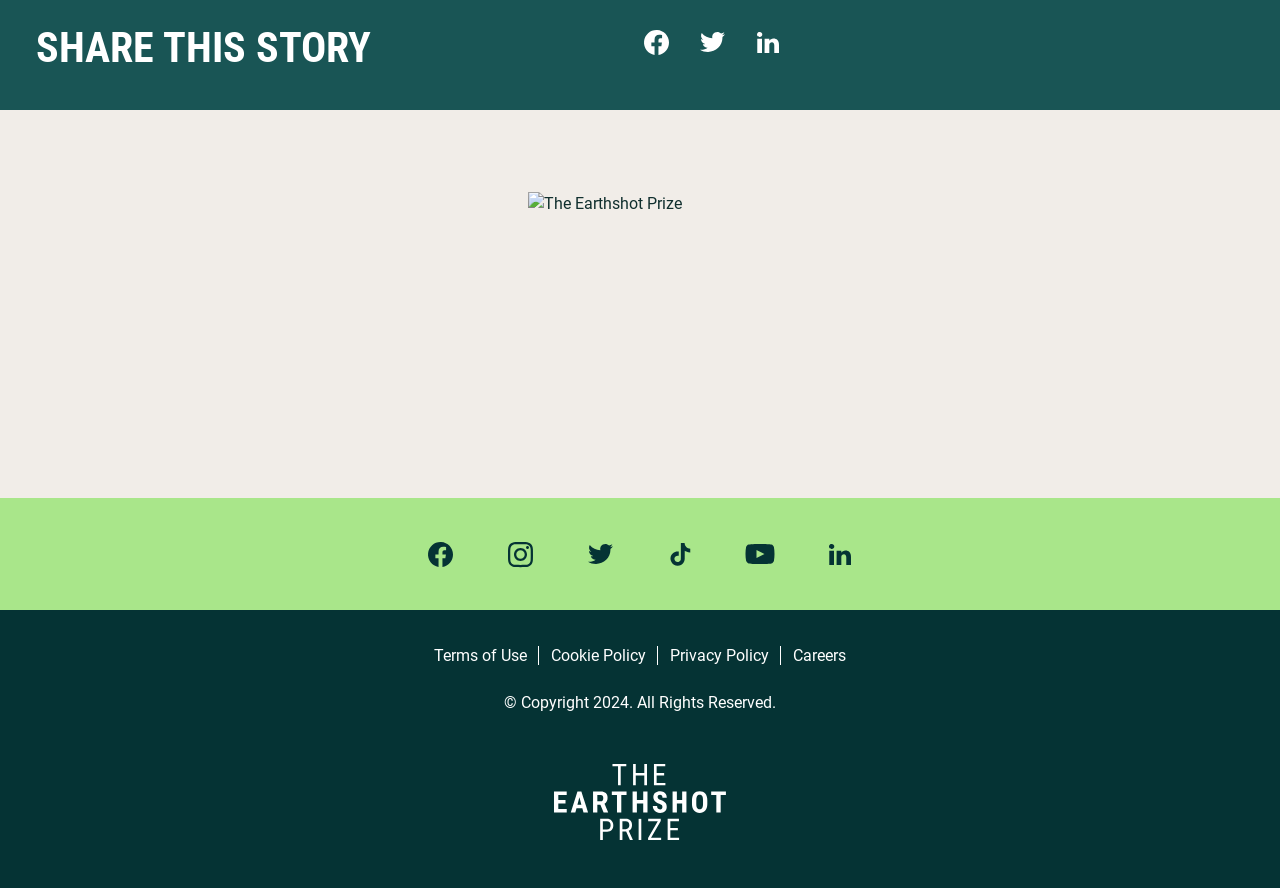Refer to the element description Follow us on facebook and identify the corresponding bounding box in the screenshot. Format the coordinates as (top-left x, top-left y, bottom-right x, bottom-right y) with values in the range of 0 to 1.

[0.331, 0.605, 0.356, 0.641]